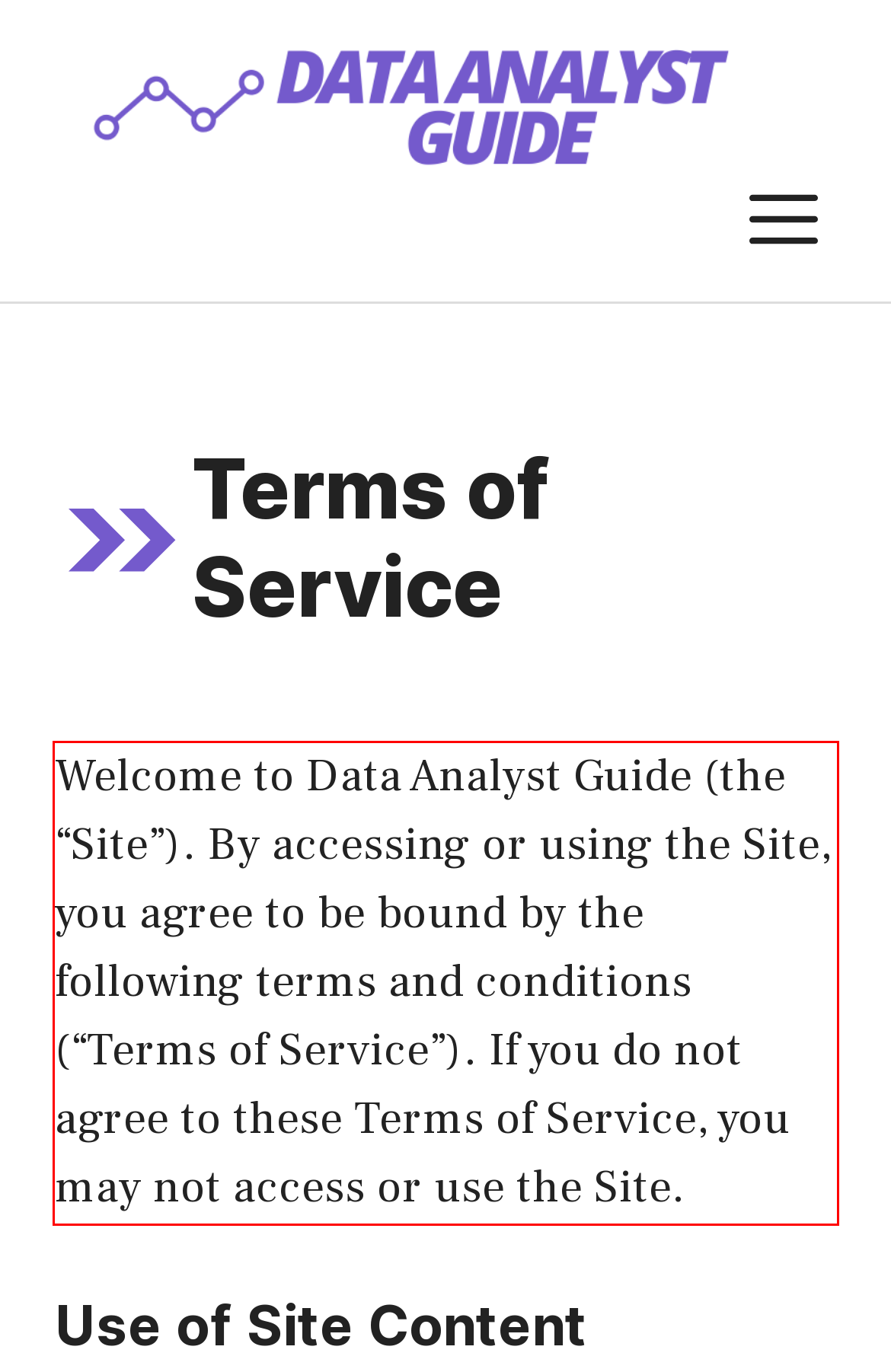You are provided with a webpage screenshot that includes a red rectangle bounding box. Extract the text content from within the bounding box using OCR.

Welcome to Data Analyst Guide (the “Site”). By accessing or using the Site, you agree to be bound by the following terms and conditions (“Terms of Service”). If you do not agree to these Terms of Service, you may not access or use the Site.